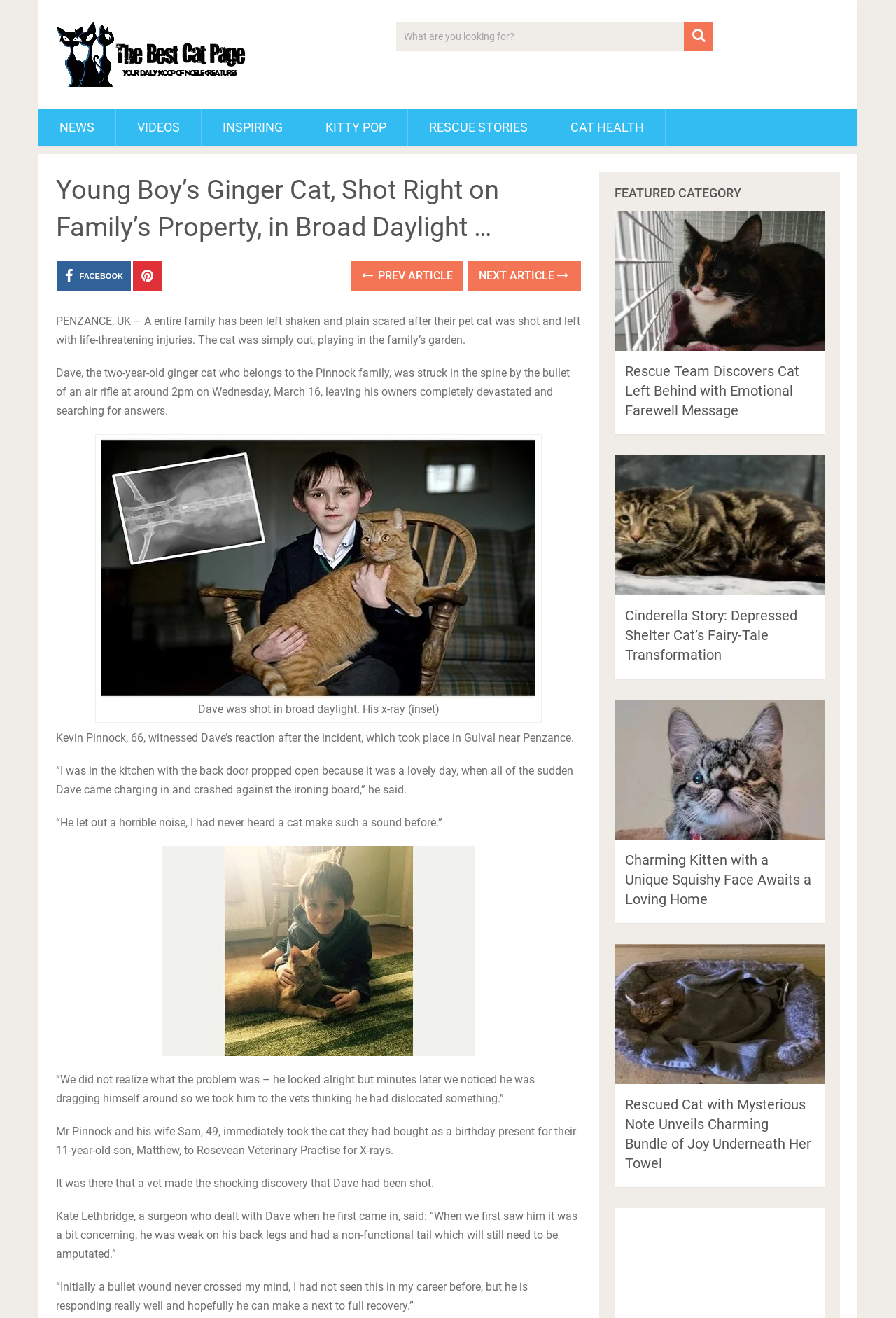Consider the image and give a detailed and elaborate answer to the question: 
What is the name of the veterinary practice where Dave was taken?

According to the article, Dave was taken to Rosevean Veterinary Practise for X-rays, as mentioned in the sentence 'Mr Pinnock and his wife Sam, 49, immediately took the cat they had bought as a birthday present for their 11-year-old son, Matthew, to Rosevean Veterinary Practise for X-rays.'.